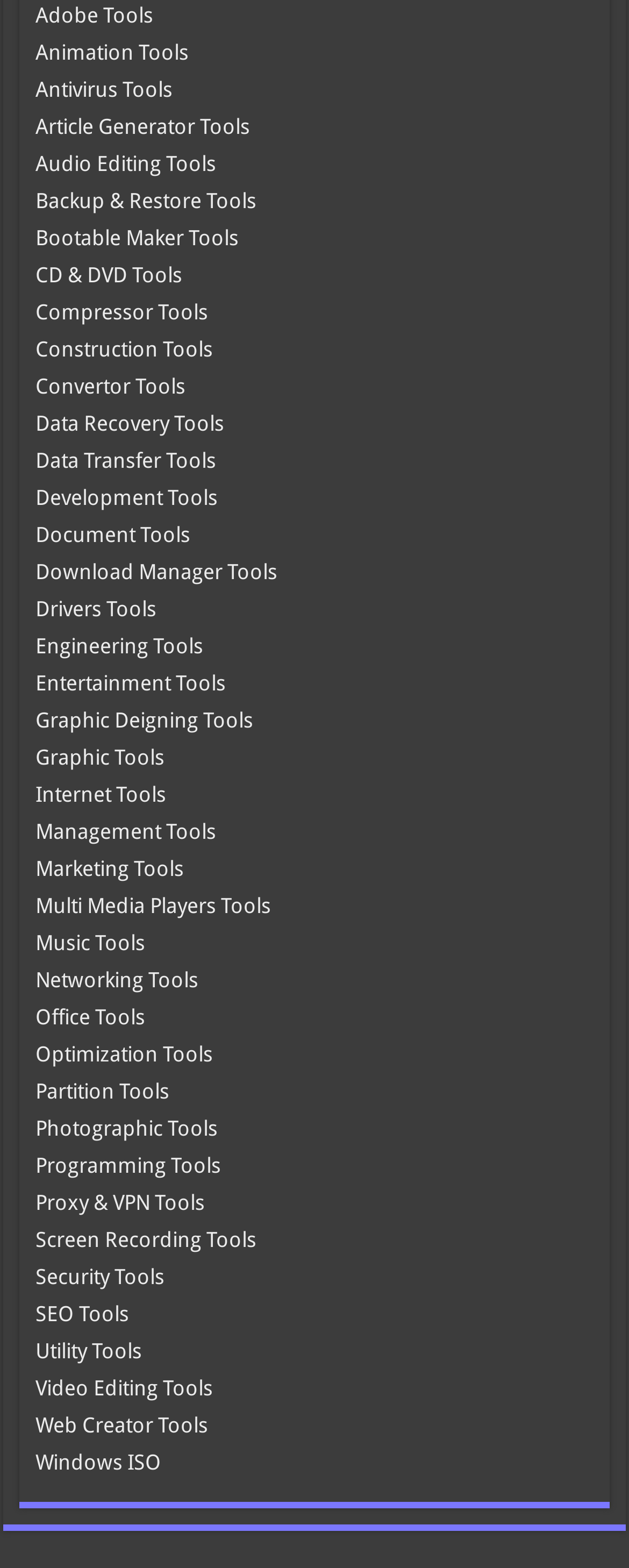Please mark the bounding box coordinates of the area that should be clicked to carry out the instruction: "Go to page 2".

None